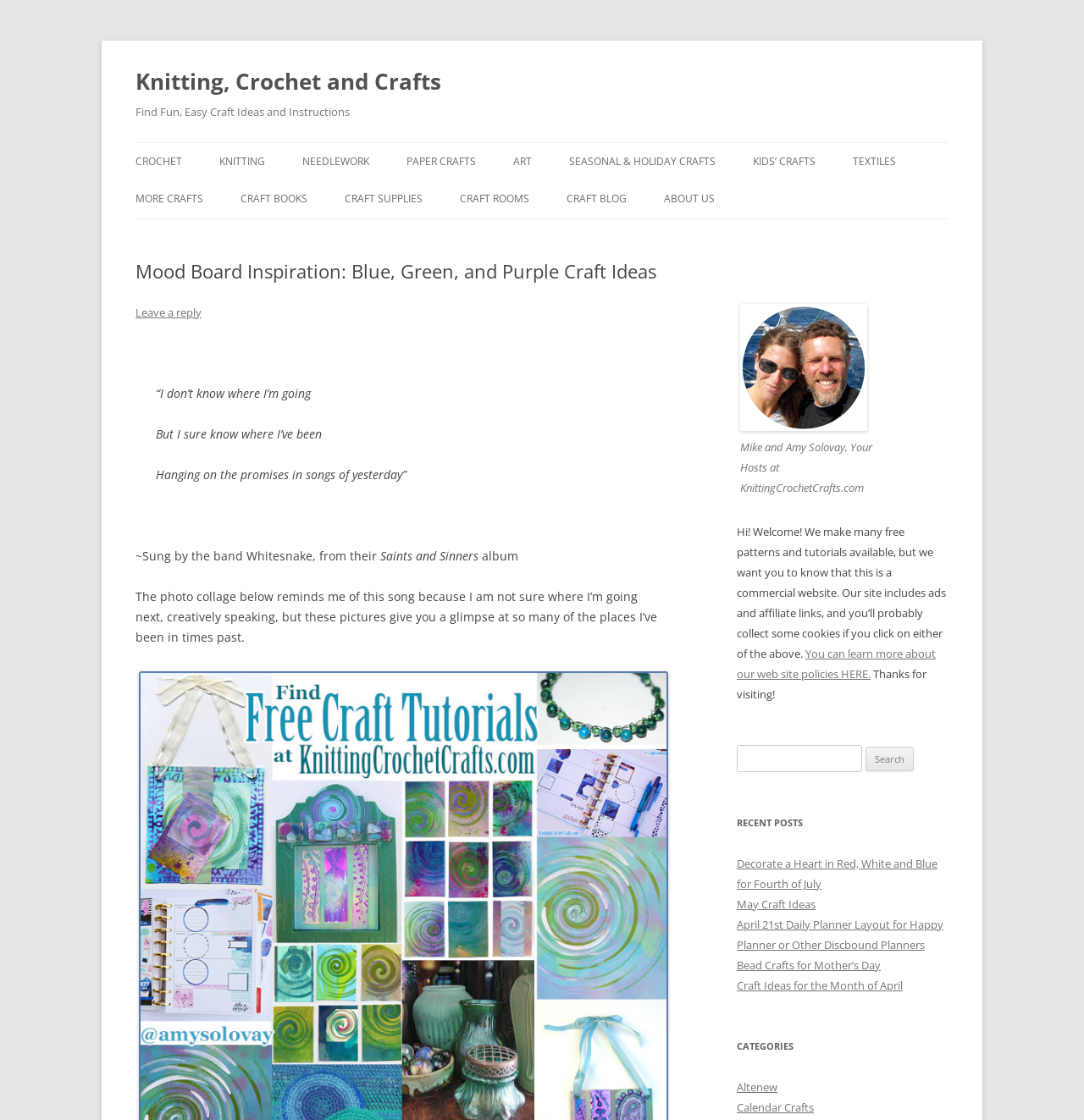Determine the bounding box coordinates for the UI element with the following description: "Journaling With Stickers". The coordinates should be four float numbers between 0 and 1, represented as [left, top, right, bottom].

[0.688, 0.582, 0.844, 0.613]